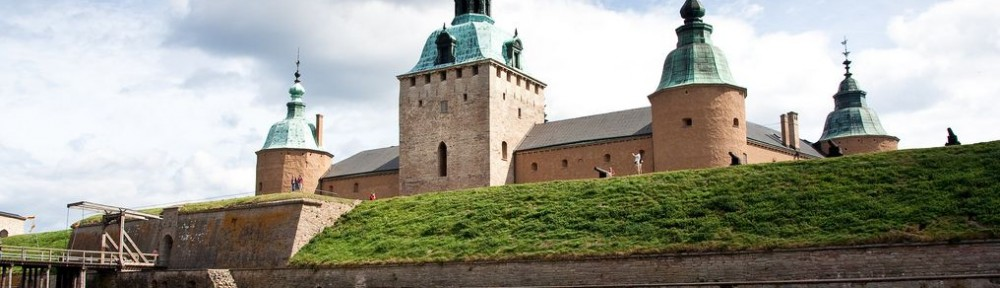Detail all significant aspects of the image you see.

This image showcases a striking historical structure, possibly a castle or fortress, characterized by its distinctive towers with green domed roofs. The building features robust stone walls, likely made of local materials, lending a sense of permanence and strength. Surrounding the structure is lush greenery, suggesting well-maintained grounds that enhance the site’s aesthetic appeal.

In the foreground, a wooden bridge leads towards the fortification, indicating accessibility for visitors. The scene captures a tranquil day, with a partly cloudy sky that adds depth to the visuals. This picturesque location likely serves as a historical site or tourist attraction, inviting exploration and appreciation of its architectural and cultural significance.